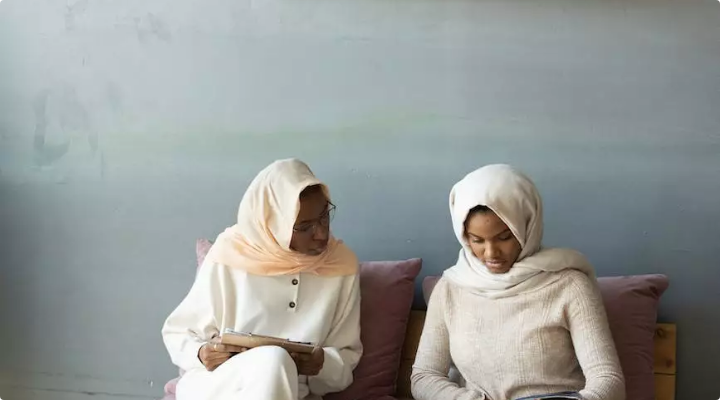Answer the question using only a single word or phrase: 
What is the atmosphere of the setting?

Serene